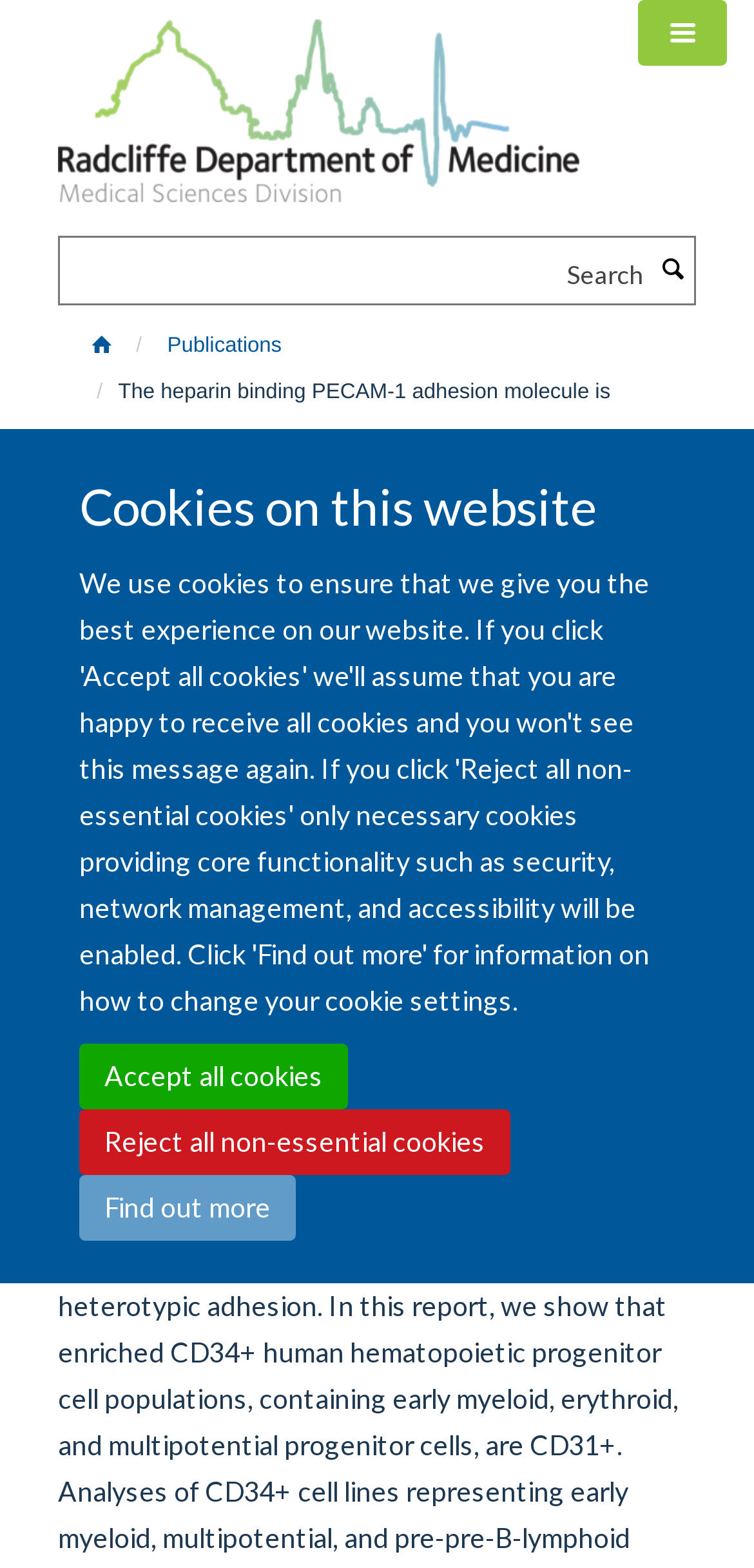How many authors are mentioned?
Analyze the image and deliver a detailed answer to the question.

I counted the authors by looking at the heading that lists the authors, which are Watt SM., Williamson J., Genevier H., Fawcett J., Simmons DL., and Hatzfeld A.